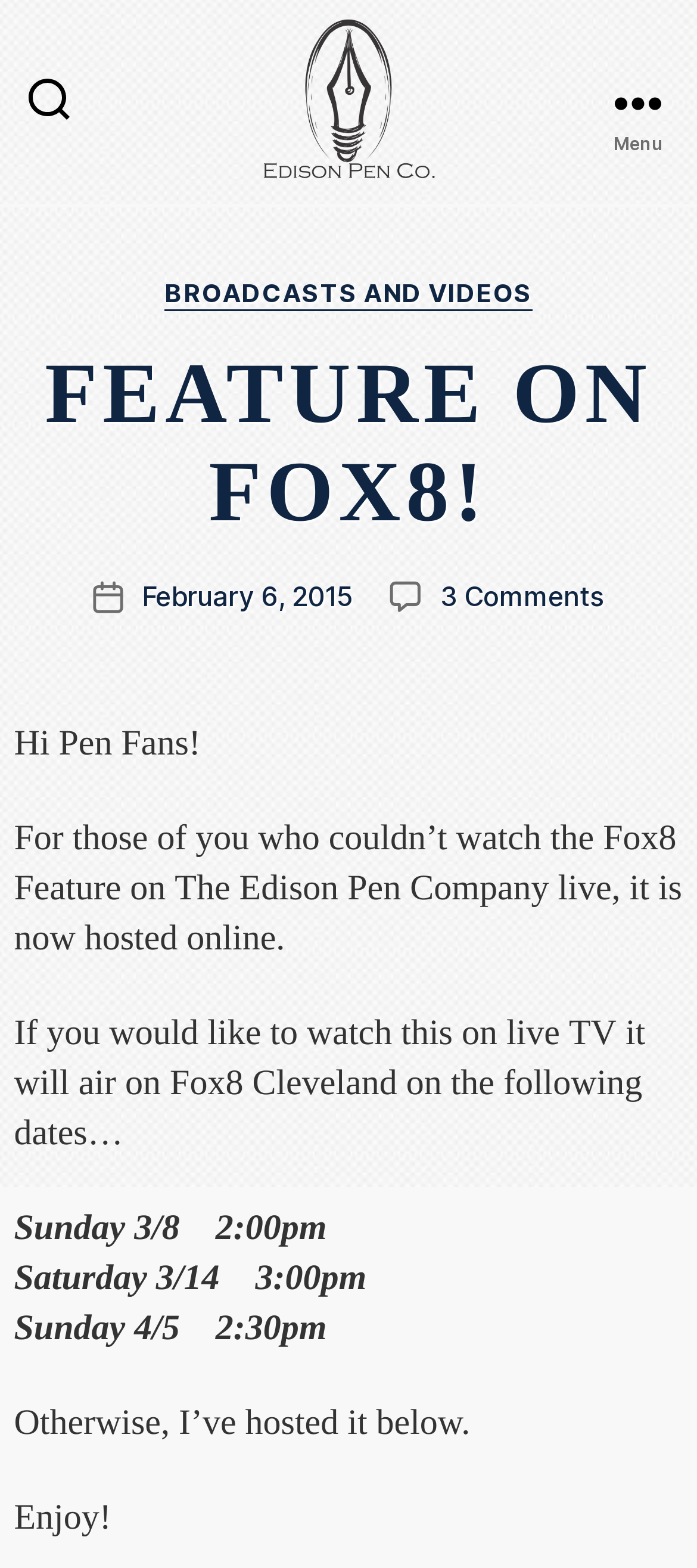How many comments are there on the feature?
Using the image as a reference, give a one-word or short phrase answer.

3